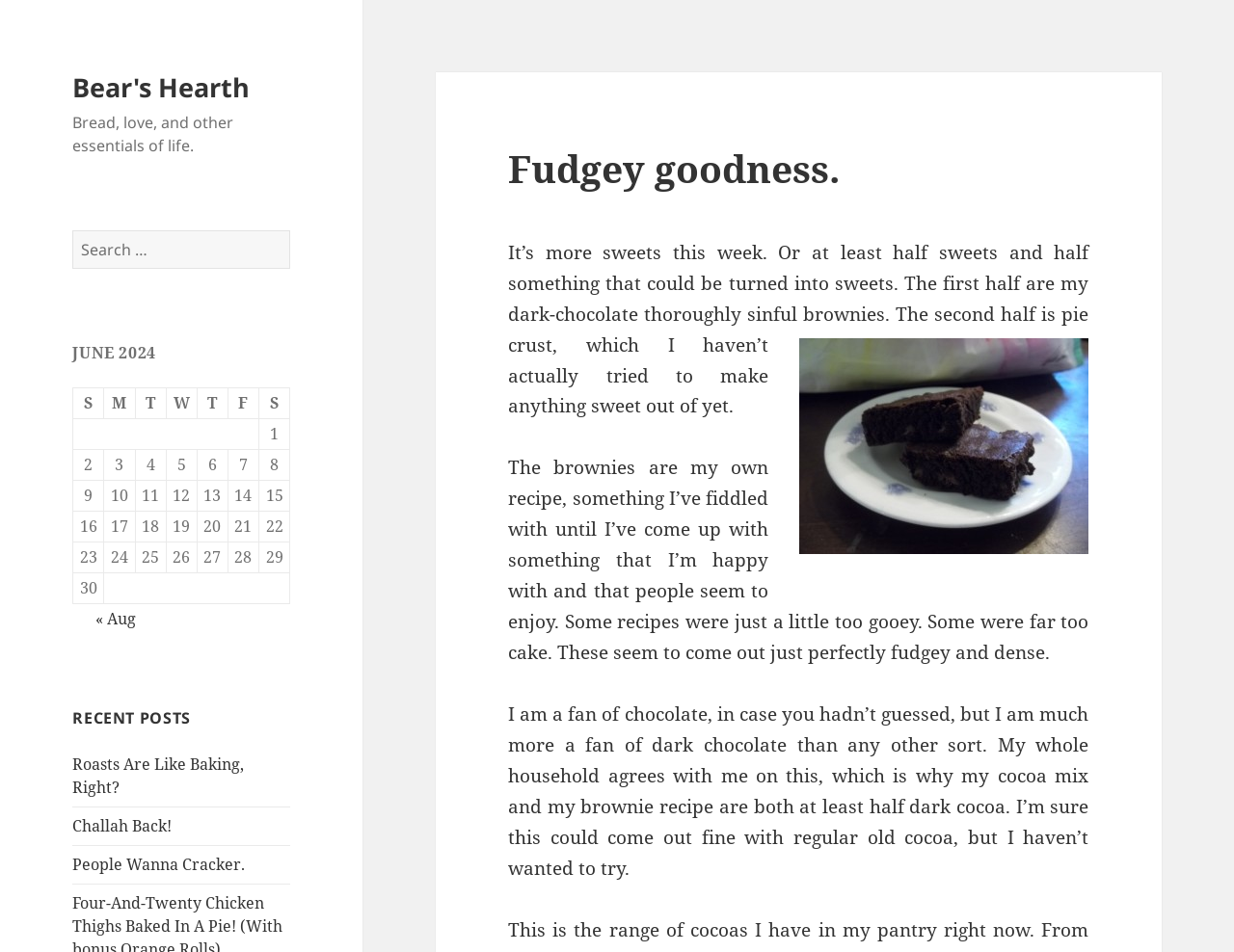What is the title of the first blog post?
From the image, provide a succinct answer in one word or a short phrase.

Roasts Are Like Baking, Right?